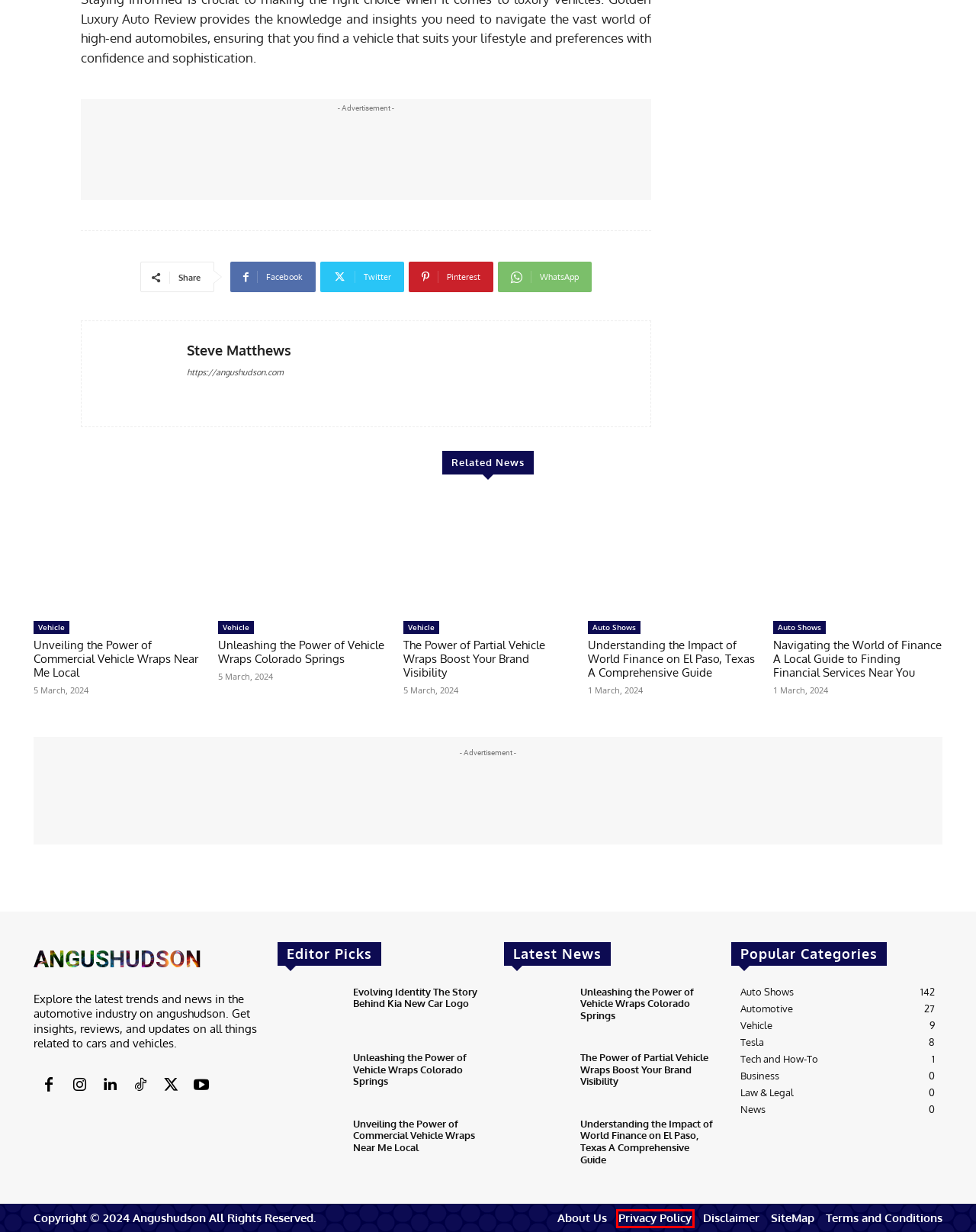You are presented with a screenshot of a webpage that includes a red bounding box around an element. Determine which webpage description best matches the page that results from clicking the element within the red bounding box. Here are the candidates:
A. About Us | Angushudson
B. Privacy Policy | Angushudson
C. Archives Business | Angushudson
D. Archives Law & Legal | Angushudson
E. World Finance Near Me Local Guide to Finding Financial Services
F. Disclaimer | Angushudson
G. Archives News | Angushudson
H. Kia New Car Logo Evolving Identity The Story Behind

B